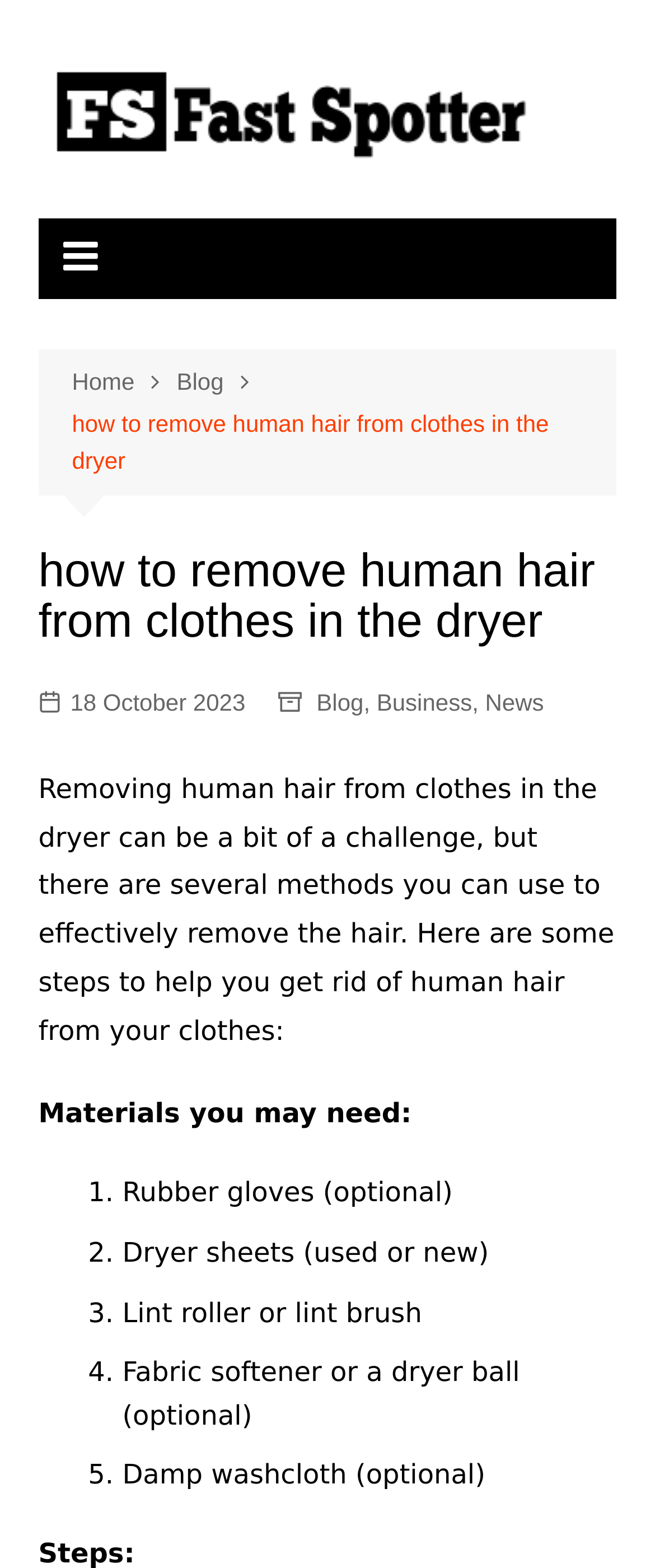Describe every aspect of the webpage comprehensively.

This webpage is about removing human hair from clothes in the dryer. At the top left, there is a link to "Fast Spotter" accompanied by an image with the same name. To the right of this link, there is a navigation menu with breadcrumbs, consisting of links to "Home", "Blog", and the current page. Below the navigation menu, there is a heading with the title "how to remove human hair from clothes in the dryer". 

On the same line as the heading, there is a link to the publication date "18 October 2023" and a series of links to categories, including "Blog", "Business", and "News". Below this, there is a paragraph of text explaining that removing human hair from clothes in the dryer can be a challenge, but there are several methods to do so effectively. 

Following this paragraph, there is a section titled "Materials you may need:", which lists five items: rubber gloves, dryer sheets, lint roller or lint brush, fabric softener or a dryer ball, and a damp washcloth. Each item is numbered and listed in a vertical column.